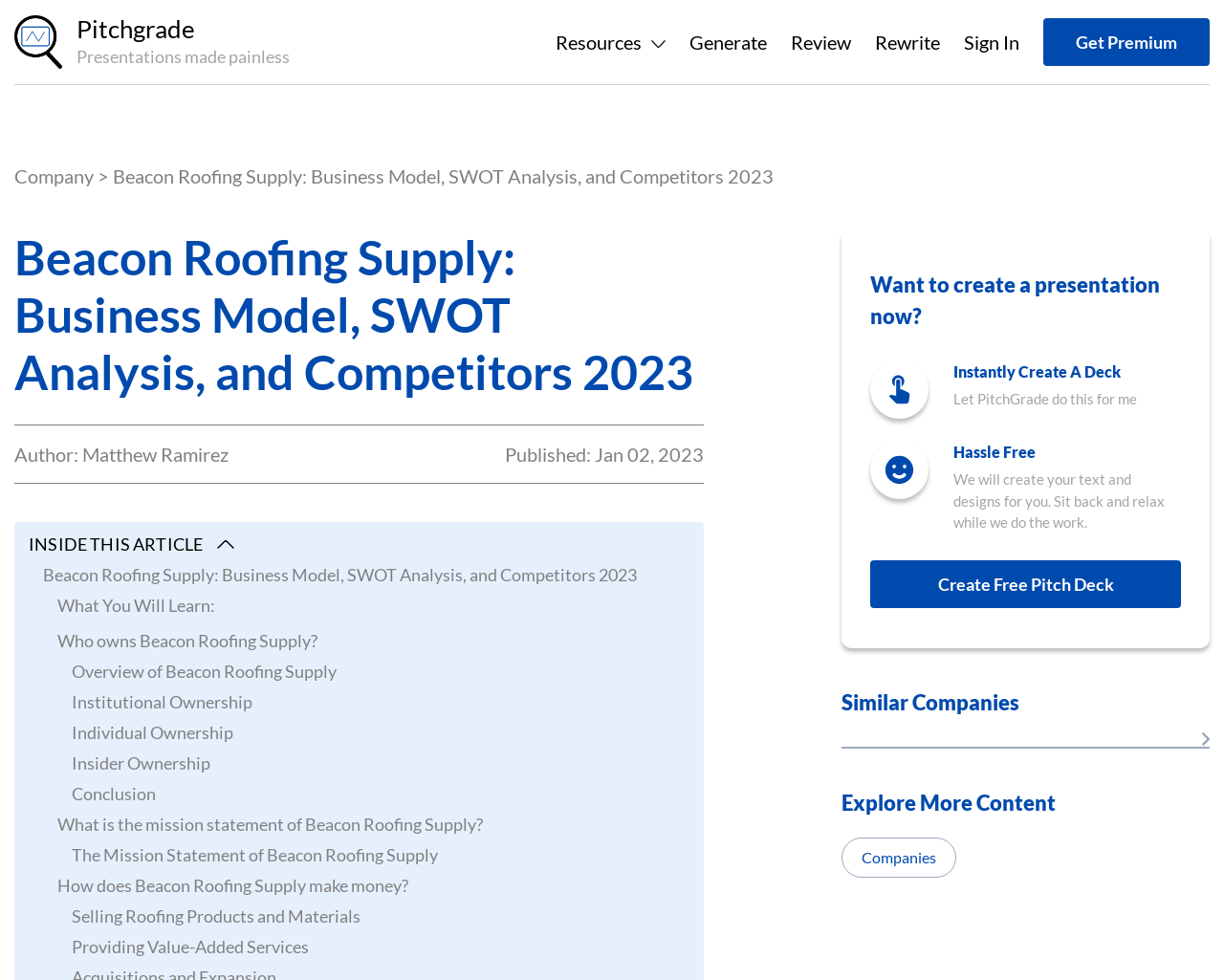What is the date of publication of this article?
Please provide a comprehensive answer based on the details in the screenshot.

The publication date is mentioned in the text 'Published: Jan 02, 2023' at the top of the webpage.